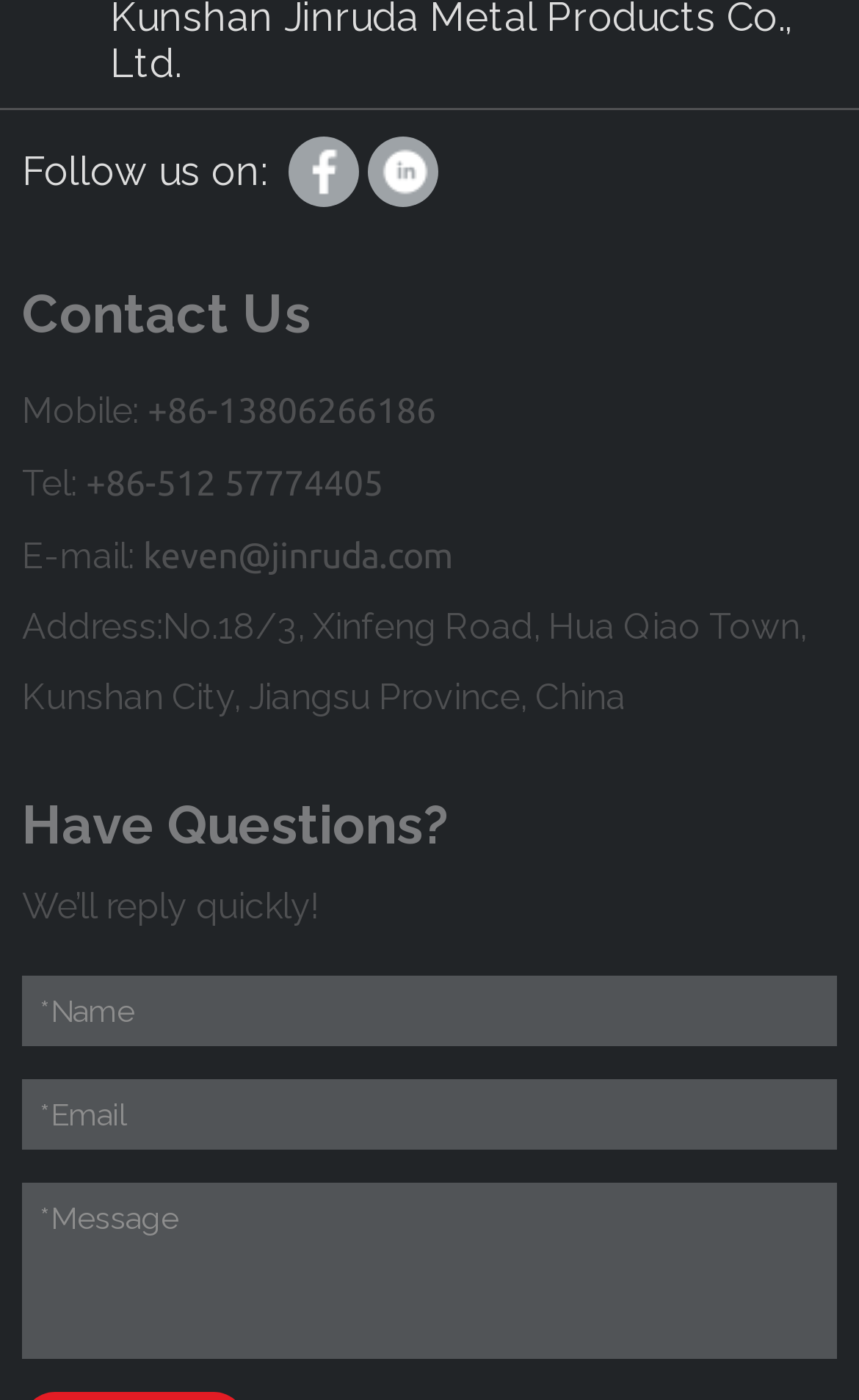Using the provided element description, identify the bounding box coordinates as (top-left x, top-left y, bottom-right x, bottom-right y). Ensure all values are between 0 and 1. Description: name="name" placeholder="*Name"

[0.026, 0.696, 0.974, 0.747]